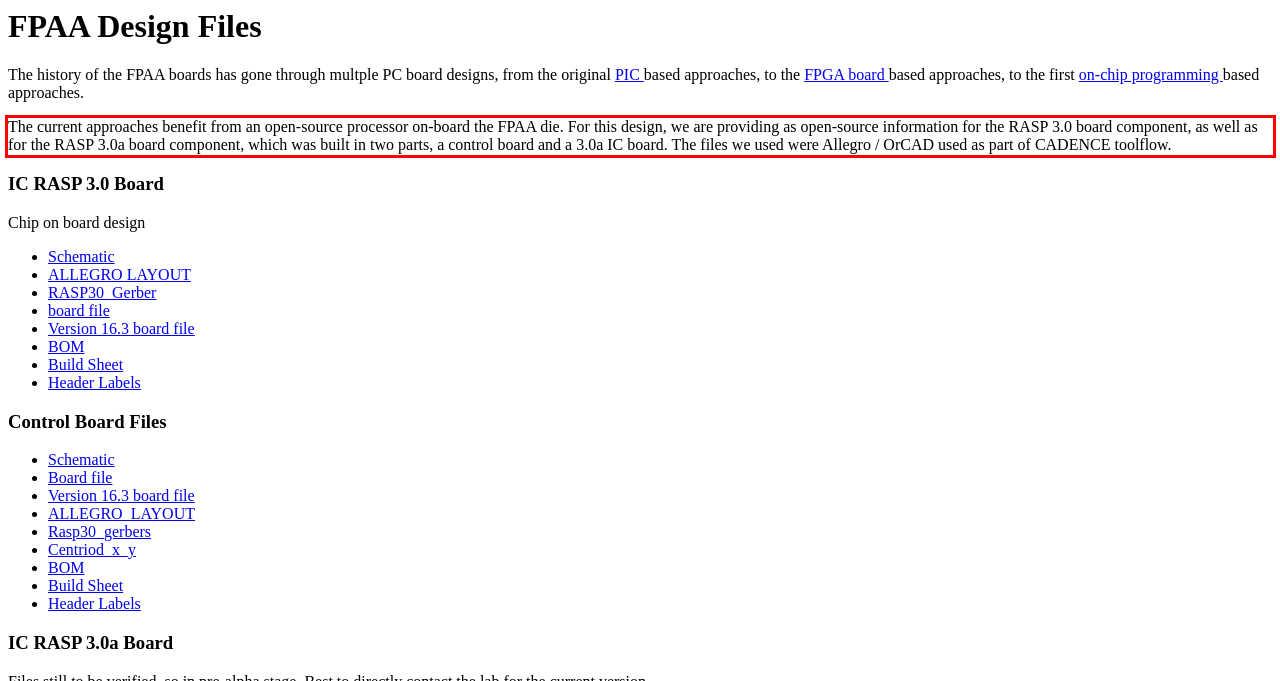You are provided with a screenshot of a webpage featuring a red rectangle bounding box. Extract the text content within this red bounding box using OCR.

The current approaches benefit from an open-source processor on-board the FPAA die. For this design, we are providing as open-source information for the RASP 3.0 board component, as well as for the RASP 3.0a board component, which was built in two parts, a control board and a 3.0a IC board. The files we used were Allegro / OrCAD used as part of CADENCE toolflow.